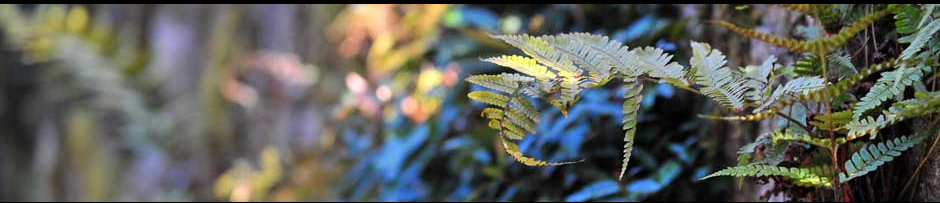Offer a meticulous description of the image.

The image depicts a close-up view of lush green ferns gracefully cascading from a natural setting. Their delicate fronds create an intricate pattern, showcasing a variety of shades from vibrant green to softer, sun-kissed hues. This harmonious display of foliage emphasizes the beauty of nature, evoking a serene and tranquil atmosphere. In the background, hints of blurred greenery enhance the visual depth, suggesting a rich ecosystem flourishing nearby. This scene serves as a reminder of the peacefulness found in natural environments, inviting viewers to appreciate the intricacies of plant life.